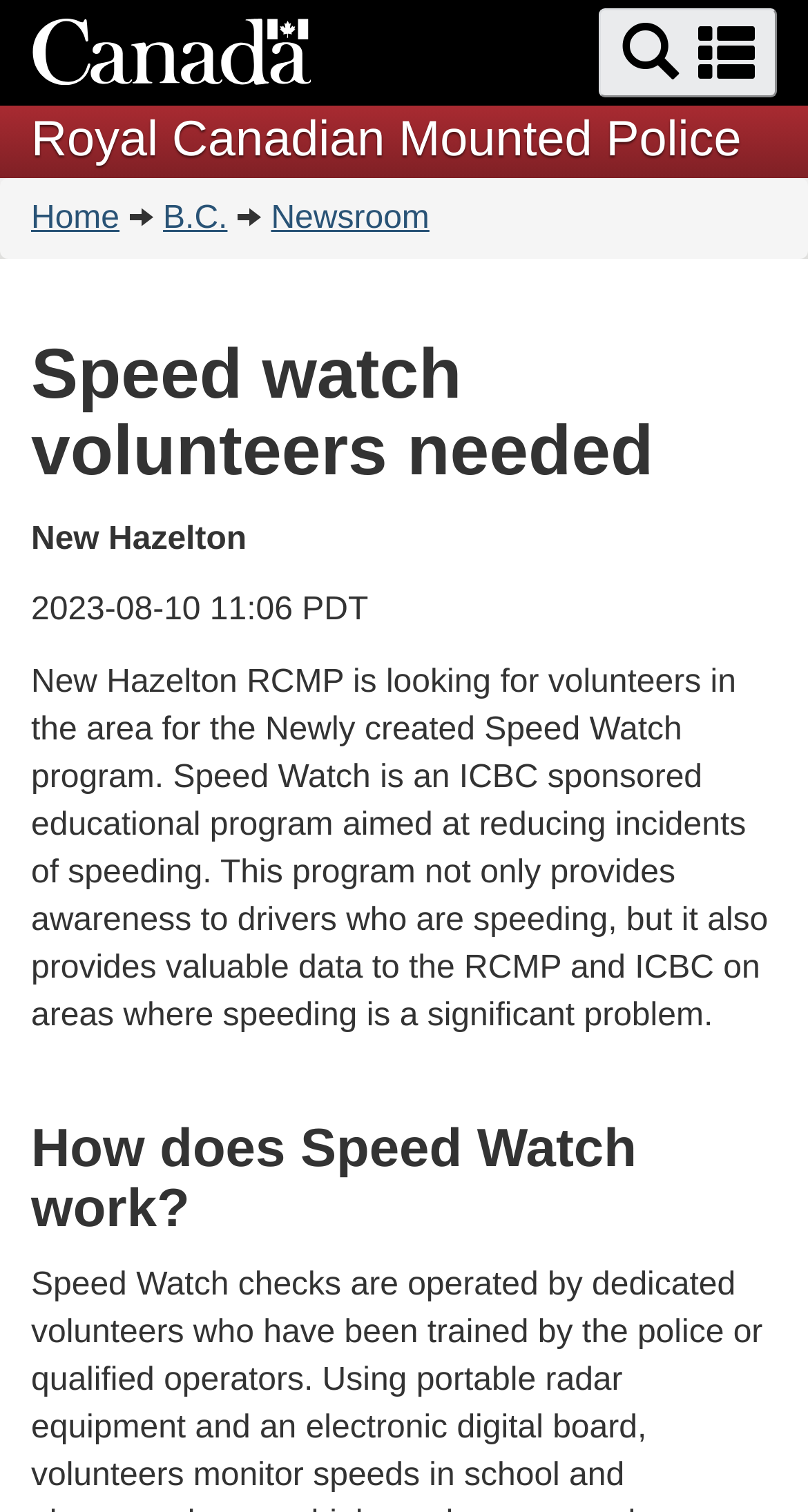Who is sponsoring the Speed Watch program?
Answer the question with a detailed explanation, including all necessary information.

According to the webpage, the Speed Watch program is an ICBC sponsored educational program, which means that ICBC is the organization sponsoring the program.